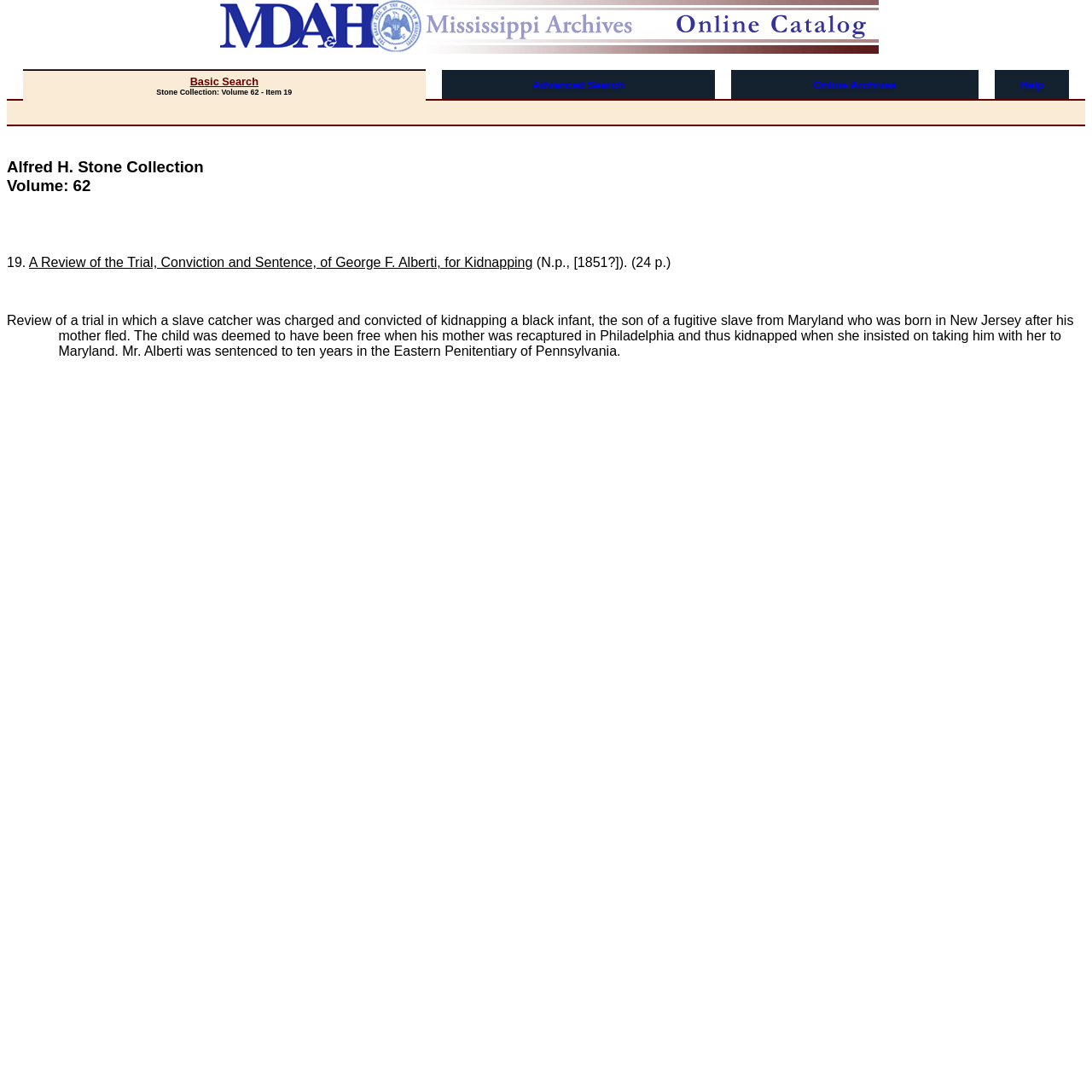Please provide a detailed answer to the question below based on the screenshot: 
What is the name of the collection?

I determined the answer by looking at the heading element 'Alfred H. Stone Collection Volume: 62' and extracting the collection name from it.